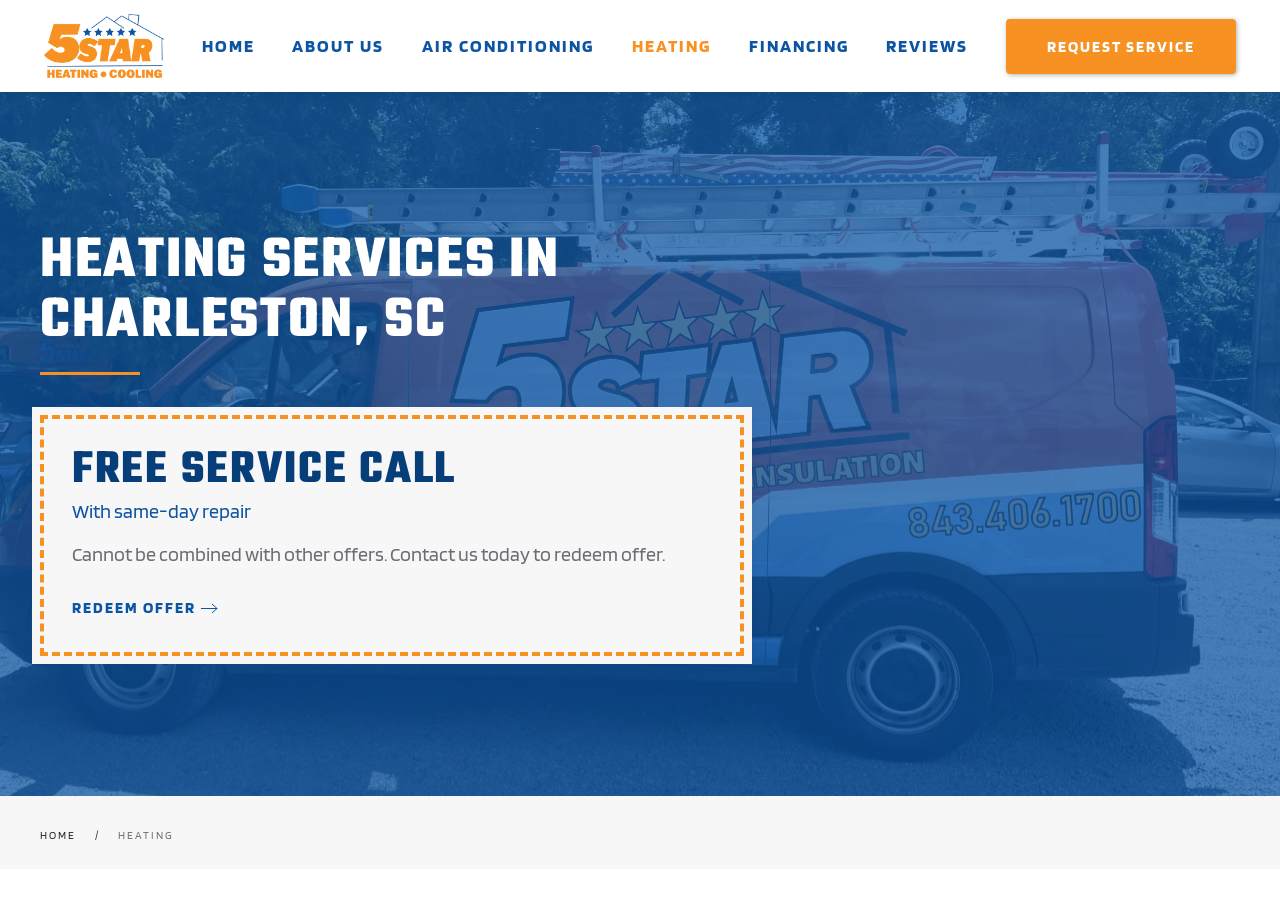Provide the bounding box for the UI element matching this description: "Home".

[0.031, 0.903, 0.059, 0.918]